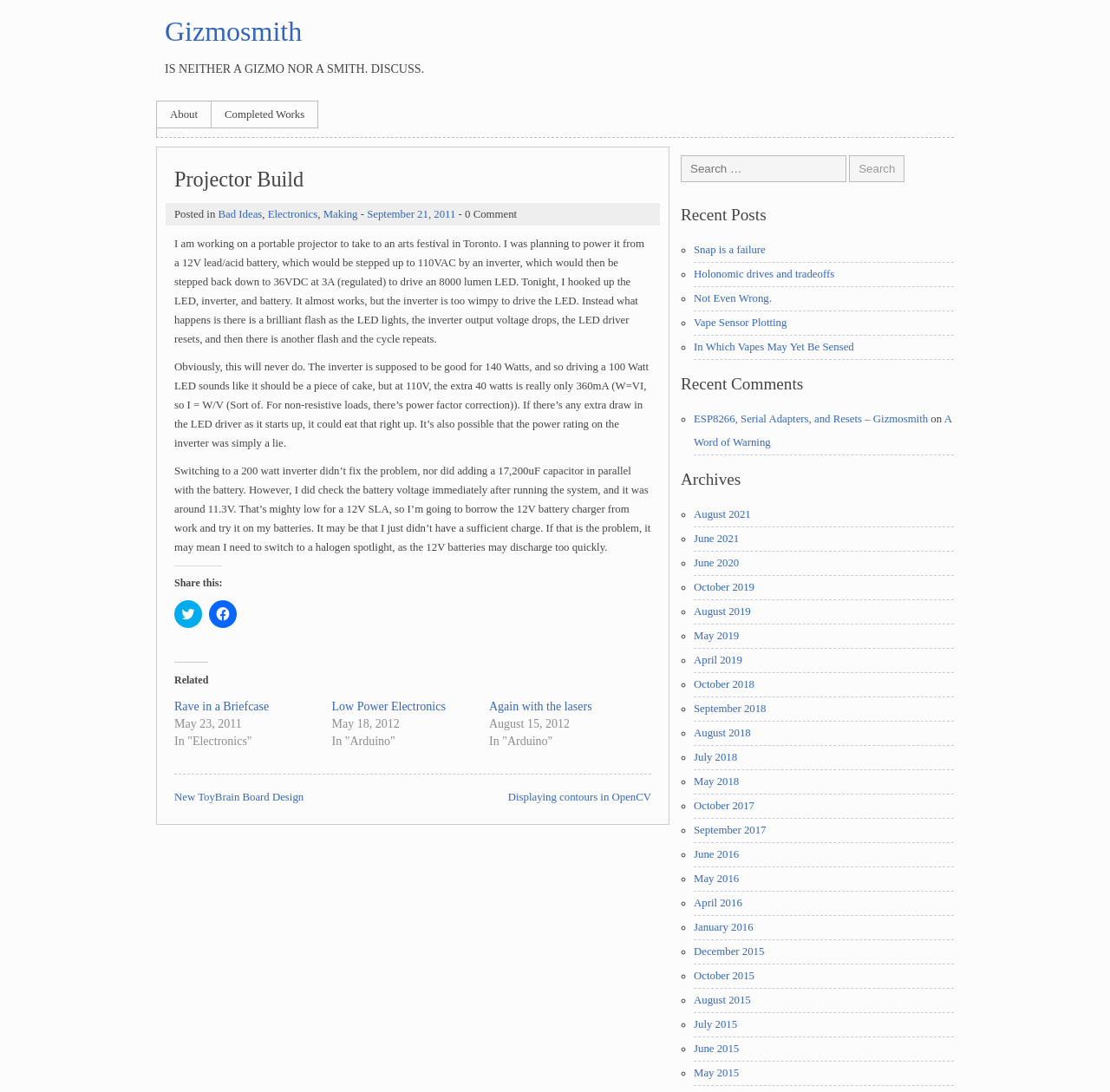Respond with a single word or phrase for the following question: 
What is the purpose of the search box?

To search the website